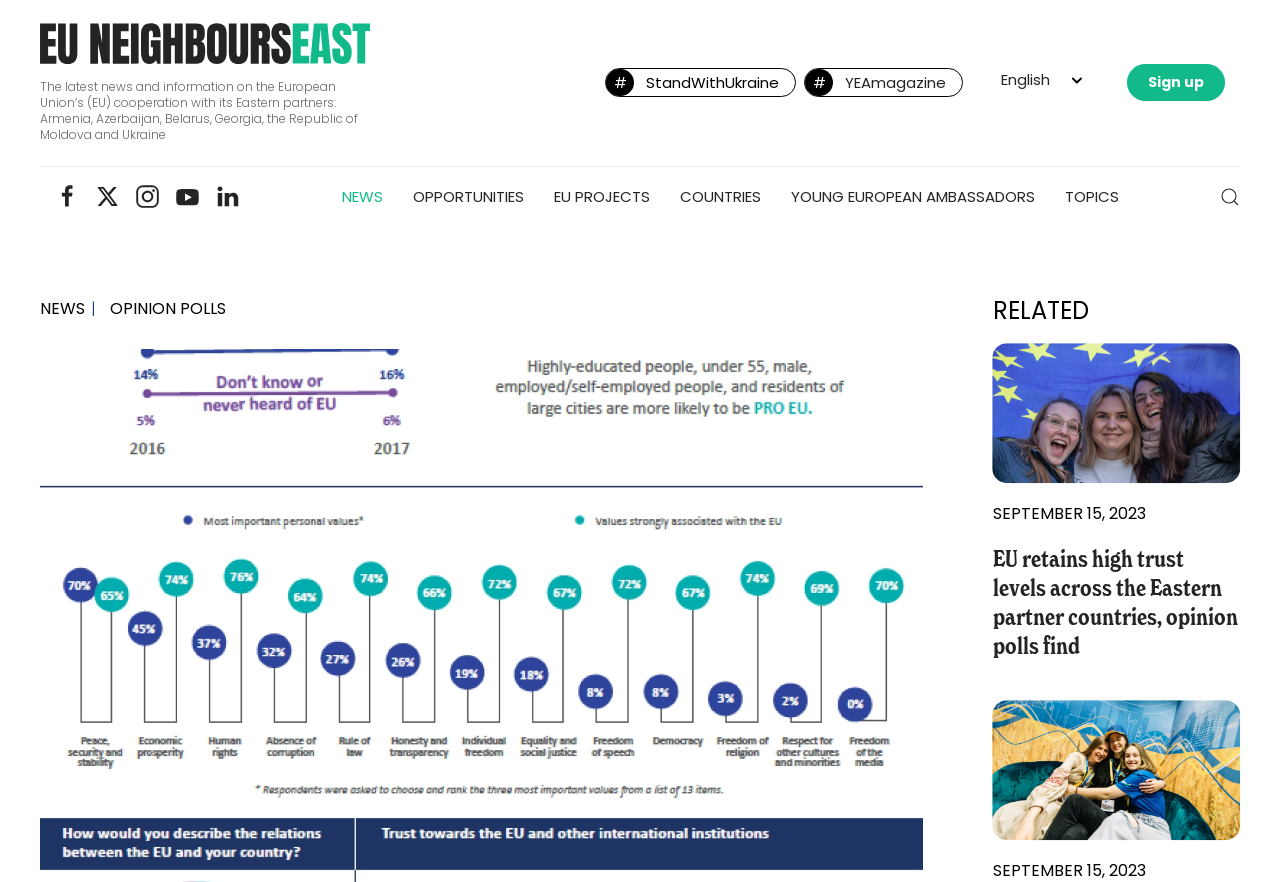Provide a thorough description of this webpage.

The webpage is about the EU NEIGHBOURS east project, which conducts opinion polls in six Eastern partner countries. At the top left, there is a link to "Eu neighbours east" accompanied by an image. Below this, a static text provides an overview of the project, mentioning its cooperation with Eastern partners.

To the right of the static text, there are three links: "# StandWithUkraine", "# YEAmagazine", and a button to select the language, which is set to "English" by default. Further to the right, there is a "Sign up" link.

Below these elements, there is a navigation menu with five buttons: "NEWS", "OPPORTUNITIES", "EU PROJECTS", "COUNTRIES", and "YOUNG EUROPEAN AMBASSADORS", each with a dropdown menu. To the right of this menu, there are four links with no text, each accompanied by an image.

On the right side of the page, there is a search bar with a "Submit Search" link and a magnifying glass icon. Above this, there is a breadcrumb navigation menu with two links: "NEWS" and "OPINION POLLS".

Further down, there is a heading "RELATED" followed by a link to a news article titled "EU retains high trust levels across the Eastern partner countries, opinion polls find", which is dated September 15, 2023.